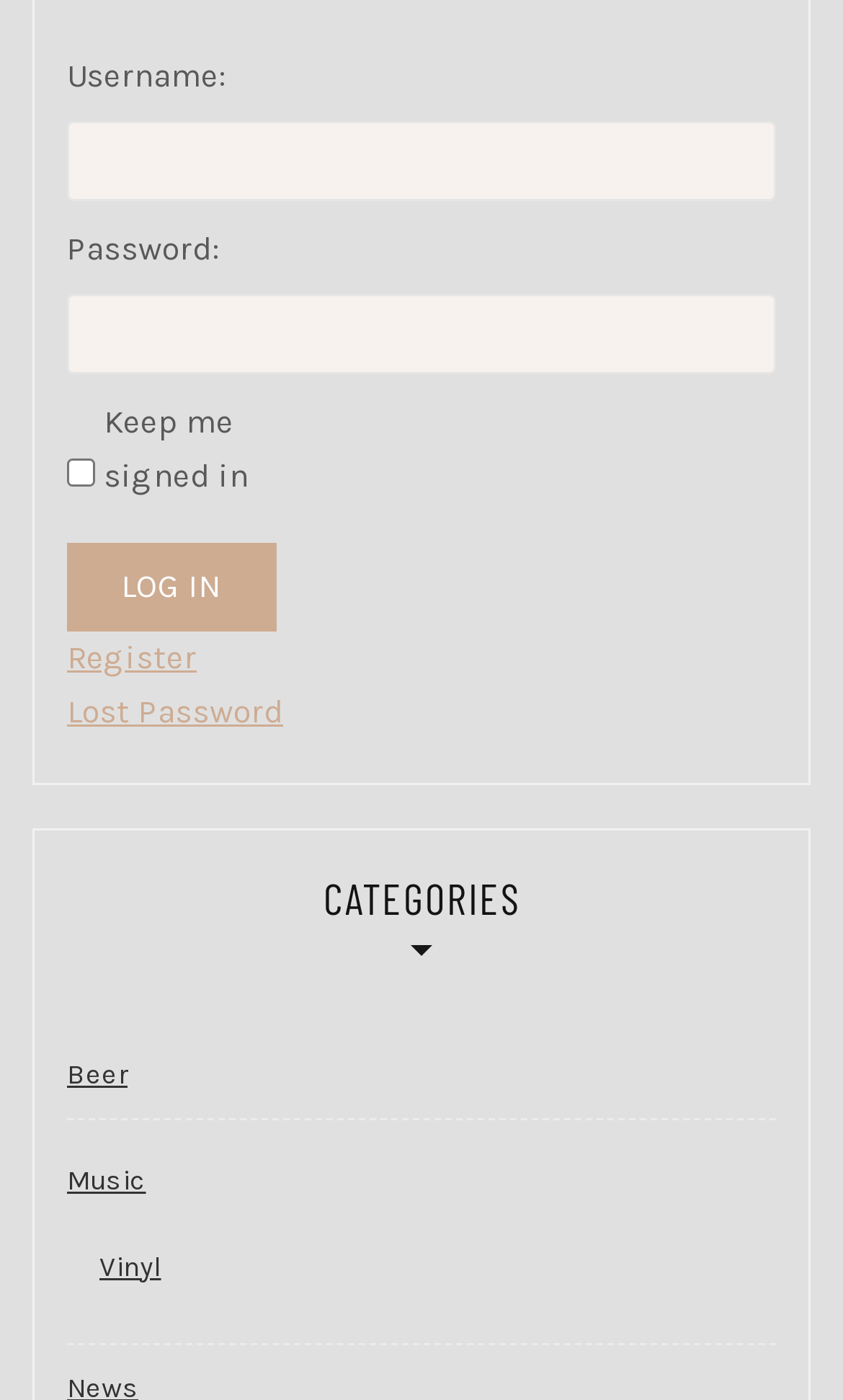Find the bounding box coordinates of the area to click in order to follow the instruction: "Browse Vinyl".

[0.118, 0.874, 0.191, 0.936]